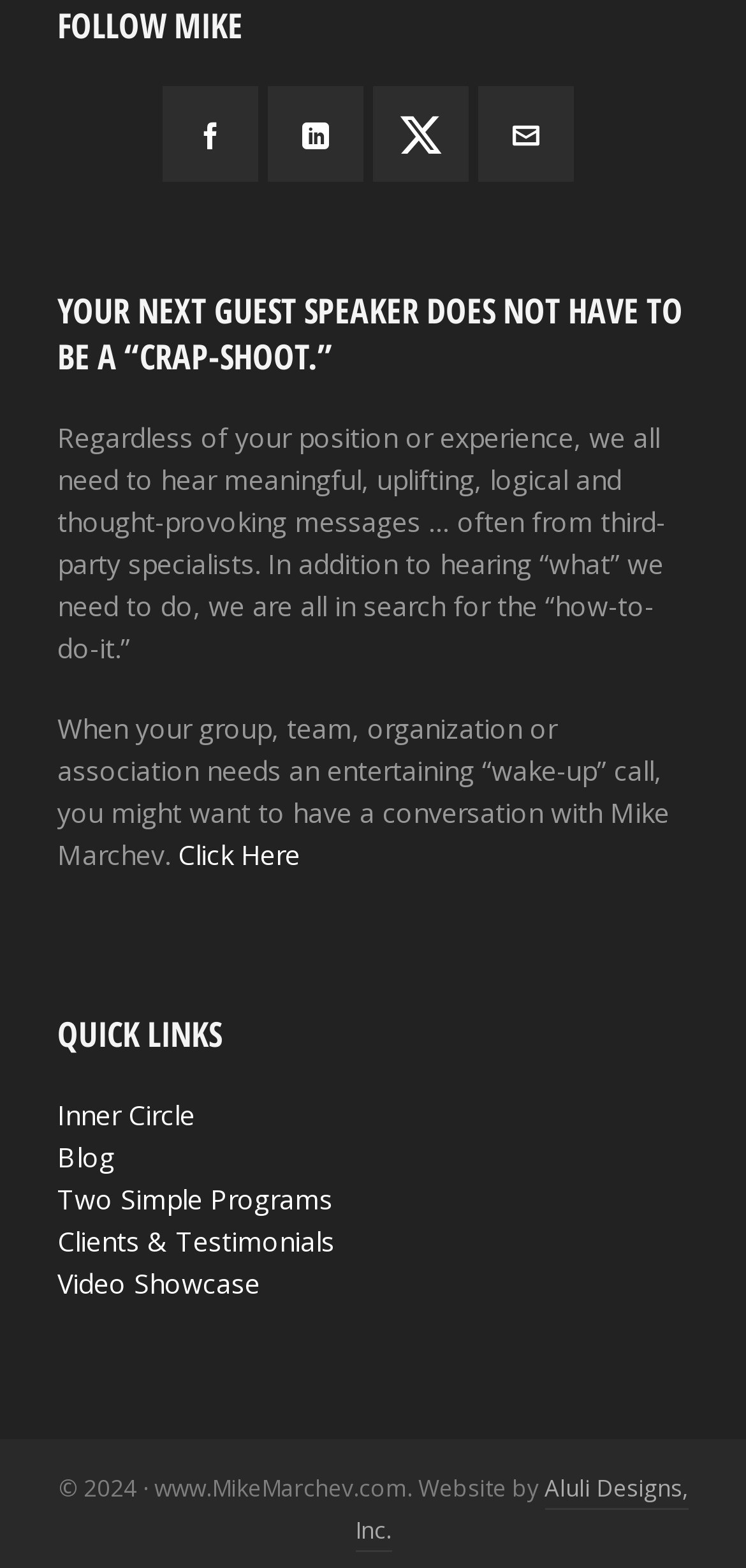From the webpage screenshot, identify the region described by Blog. Provide the bounding box coordinates as (top-left x, top-left y, bottom-right x, bottom-right y), with each value being a floating point number between 0 and 1.

[0.077, 0.726, 0.154, 0.749]